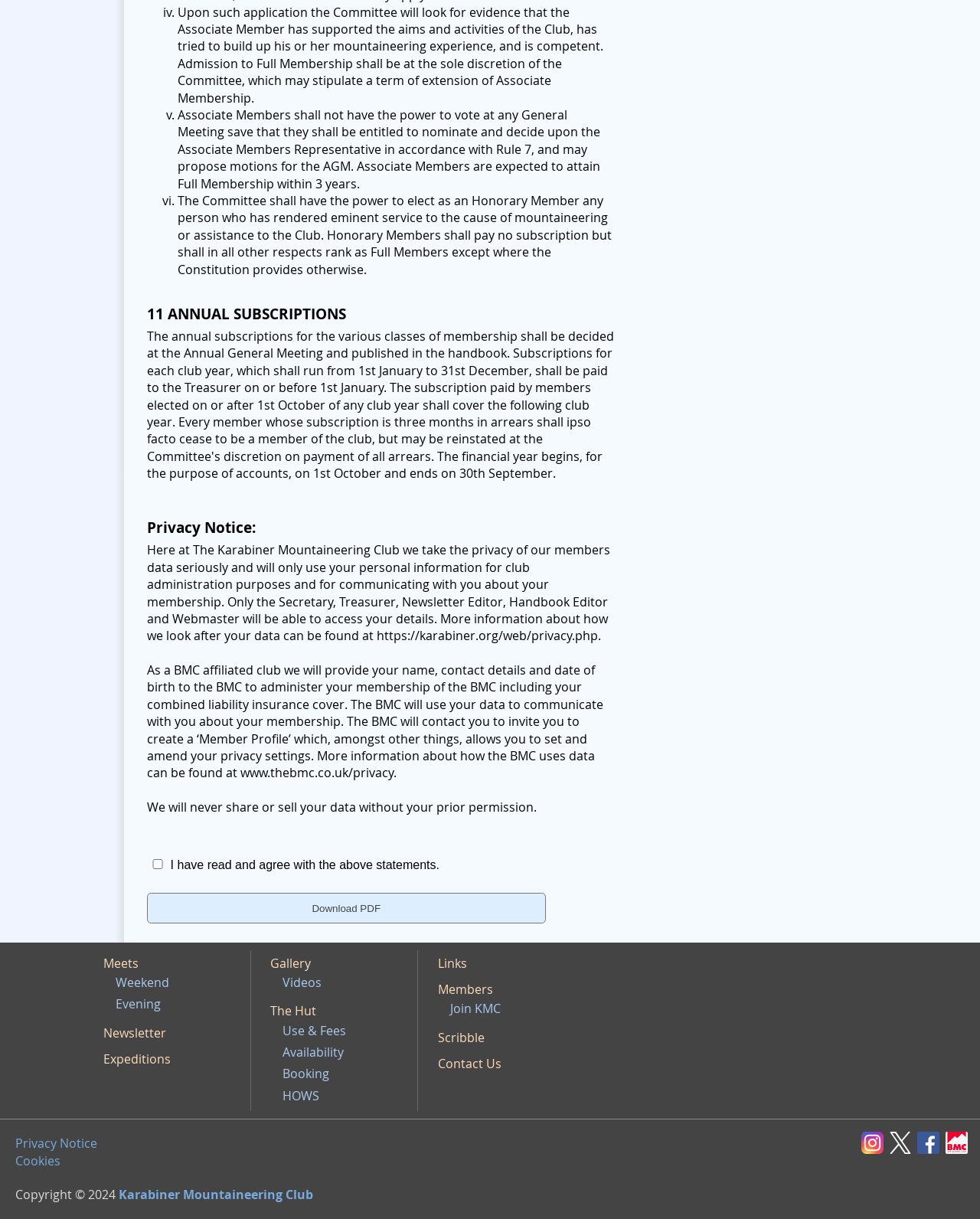What is the purpose of the Committee?
Using the visual information, reply with a single word or short phrase.

To elect Honorary Members